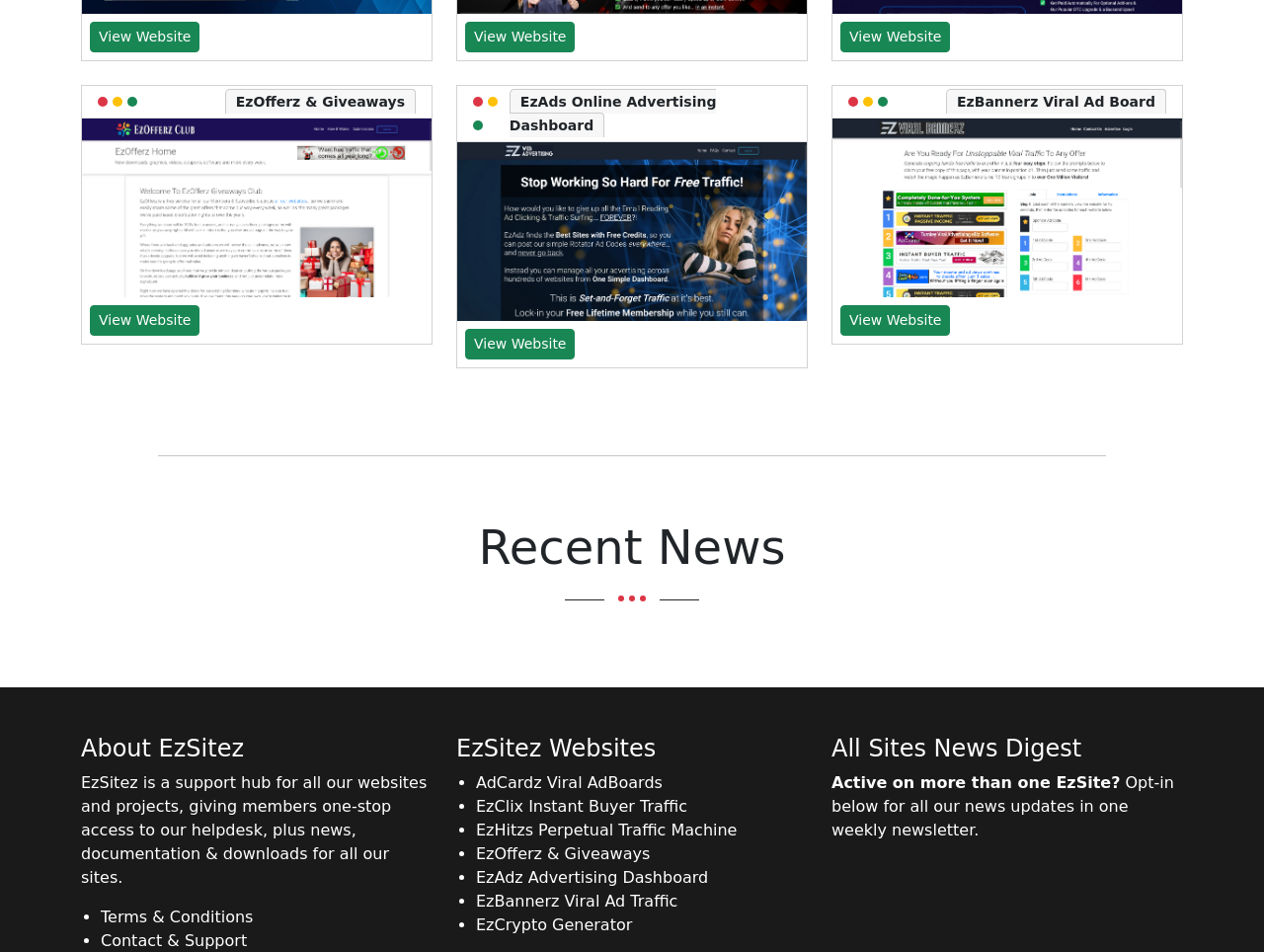Answer this question using a single word or a brief phrase:
What is the benefit of opting-in for the newsletter?

Get all news updates in one weekly newsletter